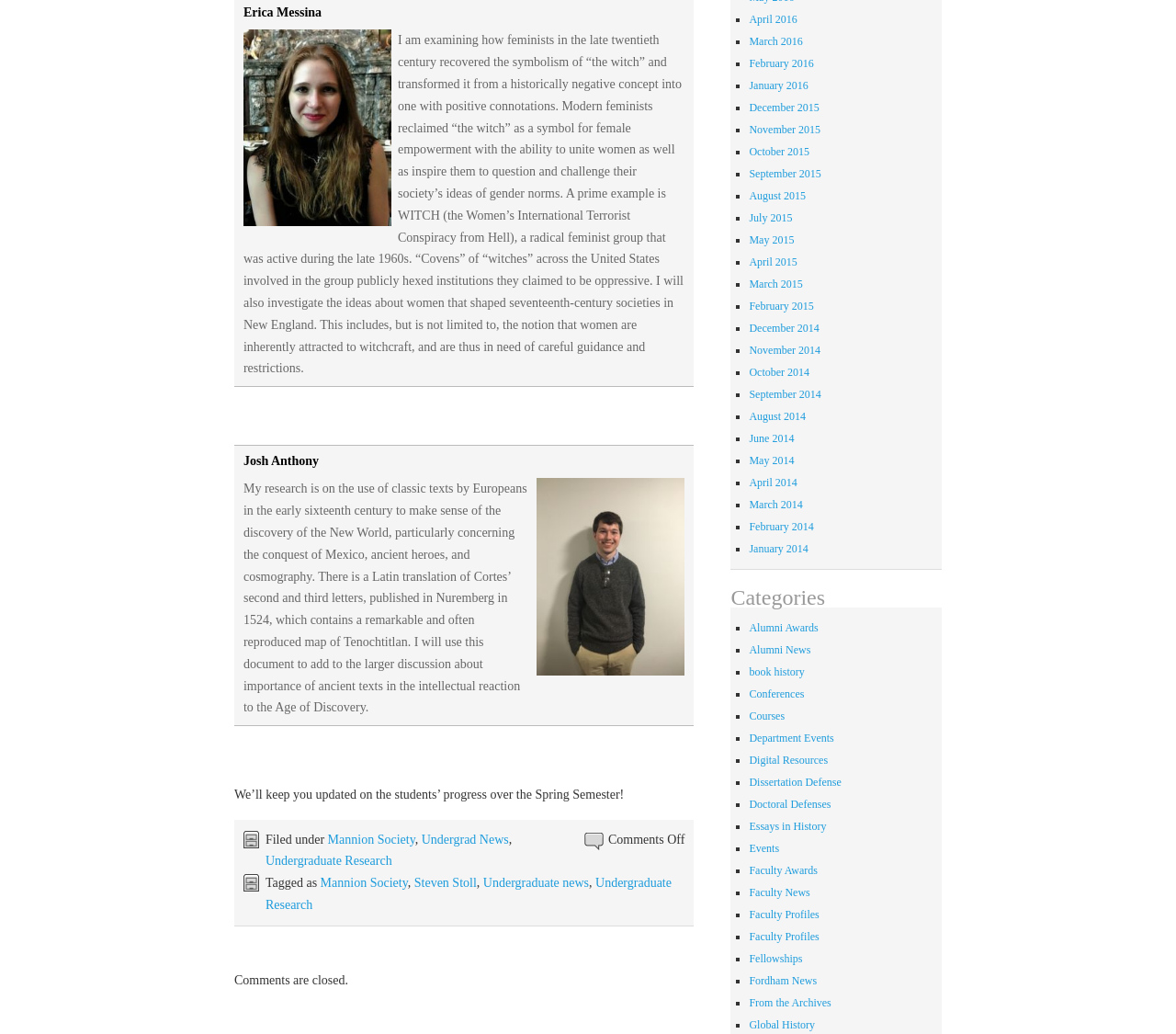What is the topic of Josh Anthony's research?
Refer to the image and give a detailed answer to the query.

Josh Anthony's research is described in the blockquote section, which mentions that his research is on 'the use of classic texts by Europeans in the early sixteenth century to make sense of the discovery of the New World, particularly concerning the conquest of Mexico, ancient heroes, and cosmography'.